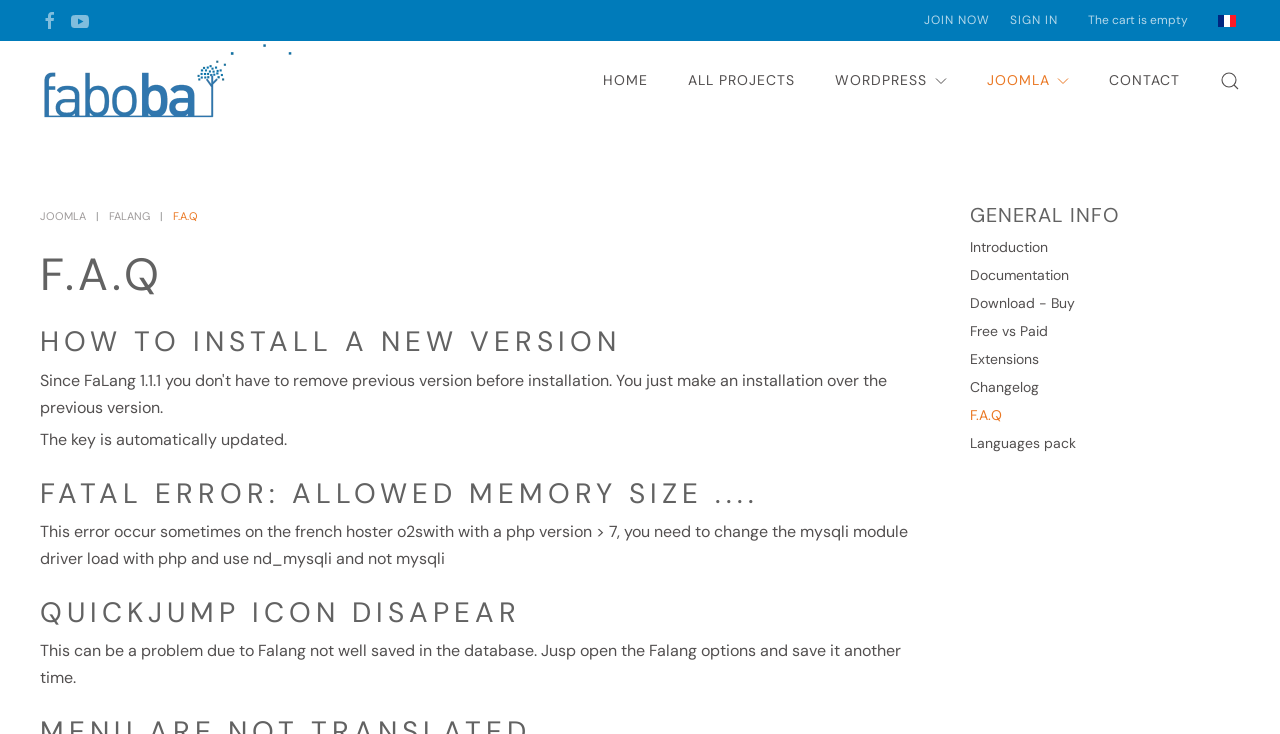Please specify the bounding box coordinates for the clickable region that will help you carry out the instruction: "click the link to request access to personal information".

None